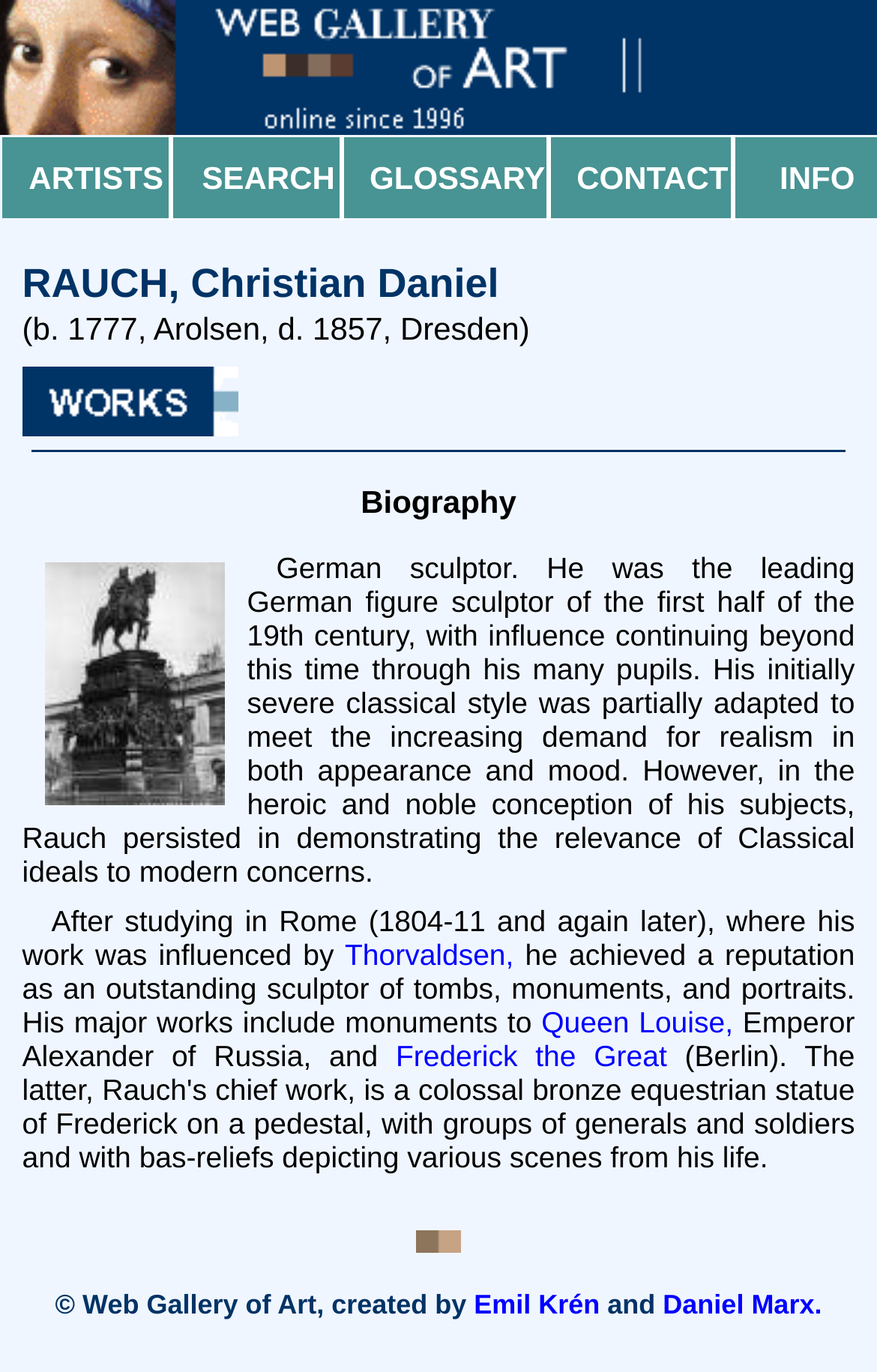What is the name of the website that created this biography?
Carefully analyze the image and provide a thorough answer to the question.

I found the answer by looking at the footer of the webpage, which has a copyright notice that mentions the Web Gallery of Art.